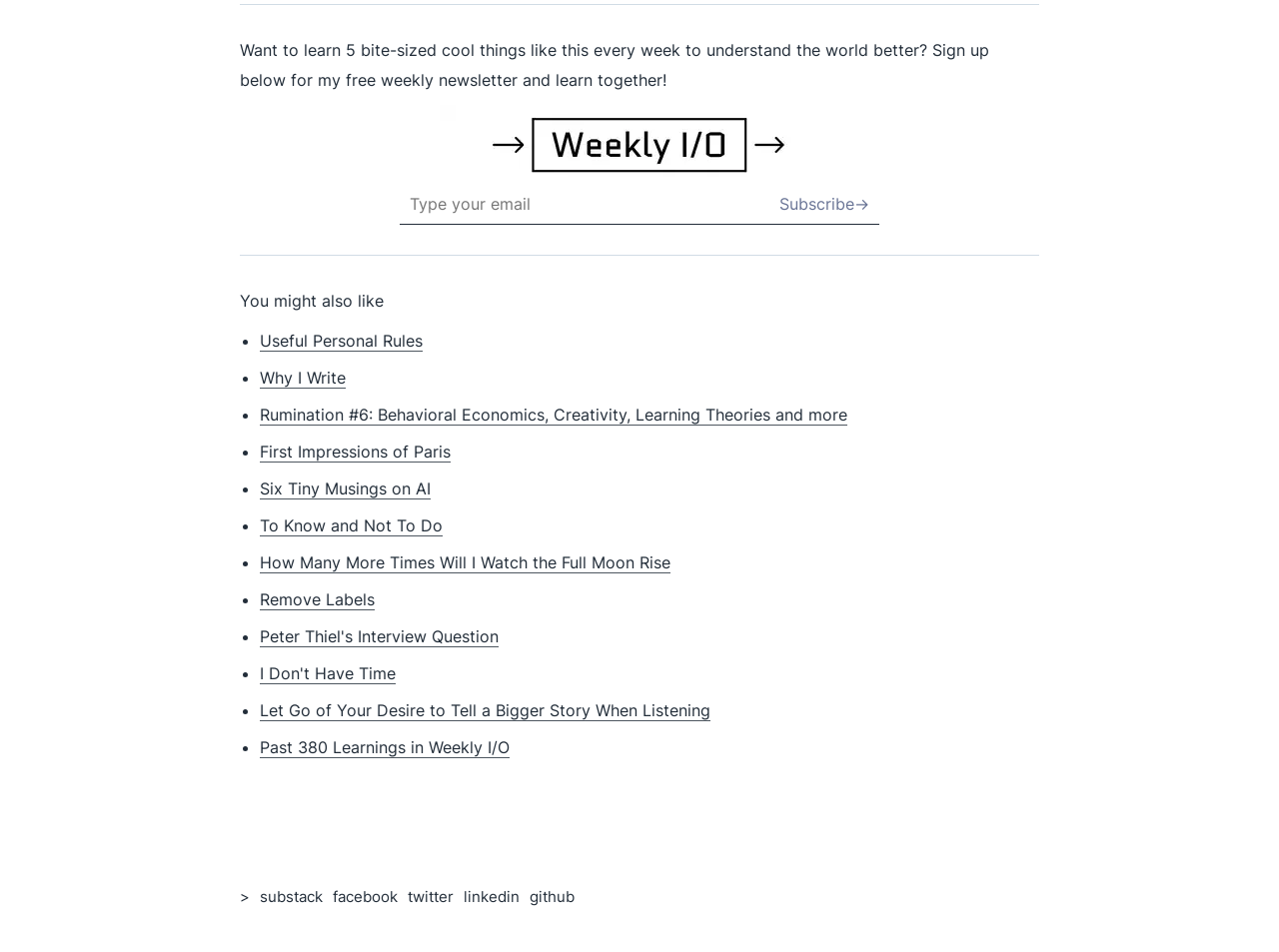Find the bounding box coordinates for the HTML element described in this sentence: "Six Tiny Musings on AI". Provide the coordinates as four float numbers between 0 and 1, in the format [left, top, right, bottom].

[0.203, 0.502, 0.337, 0.523]